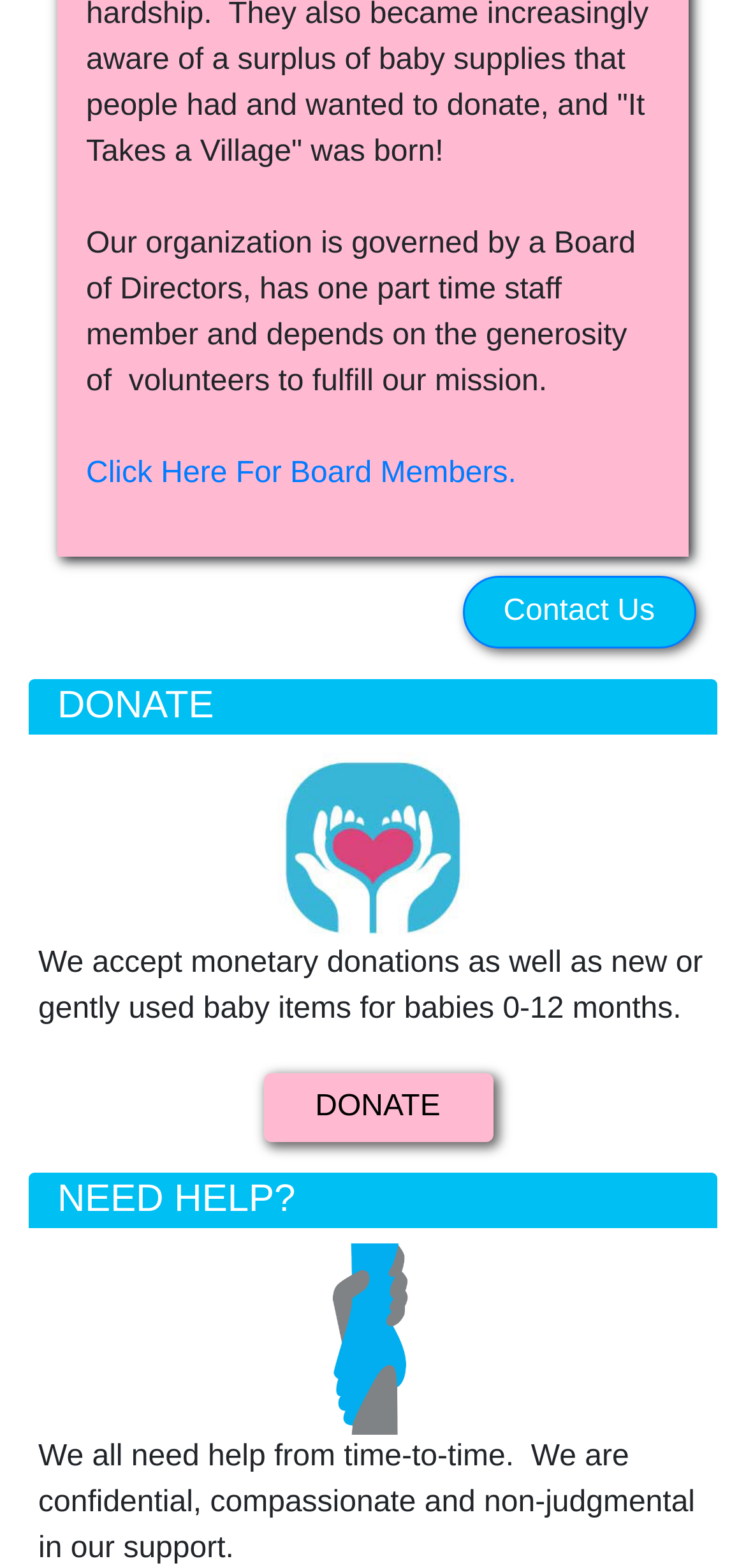Bounding box coordinates should be in the format (top-left x, top-left y, bottom-right x, bottom-right y) and all values should be floating point numbers between 0 and 1. Determine the bounding box coordinate for the UI element described as: DONATE

[0.353, 0.684, 0.66, 0.728]